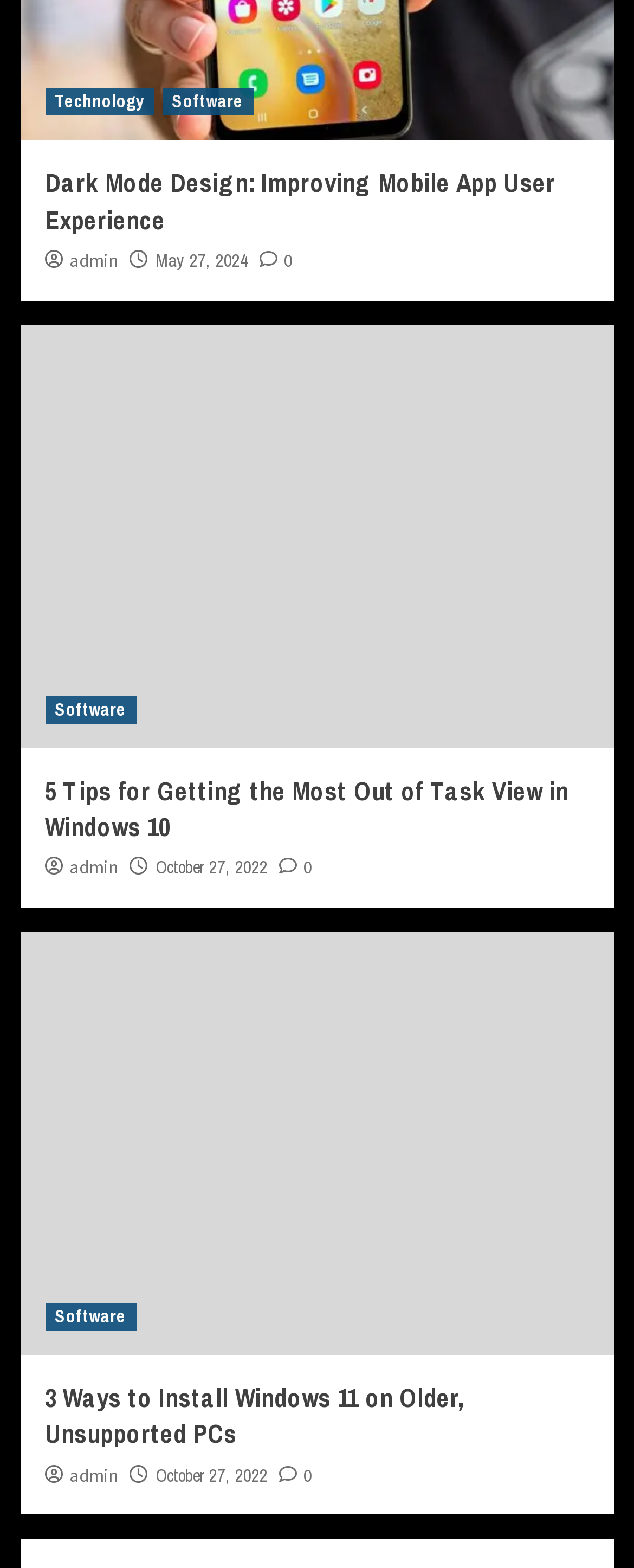Determine the bounding box coordinates for the area that should be clicked to carry out the following instruction: "Click on the link to 3 Ways to Install Windows 11 on Older, Unsupported PCs".

[0.032, 0.594, 0.968, 0.864]